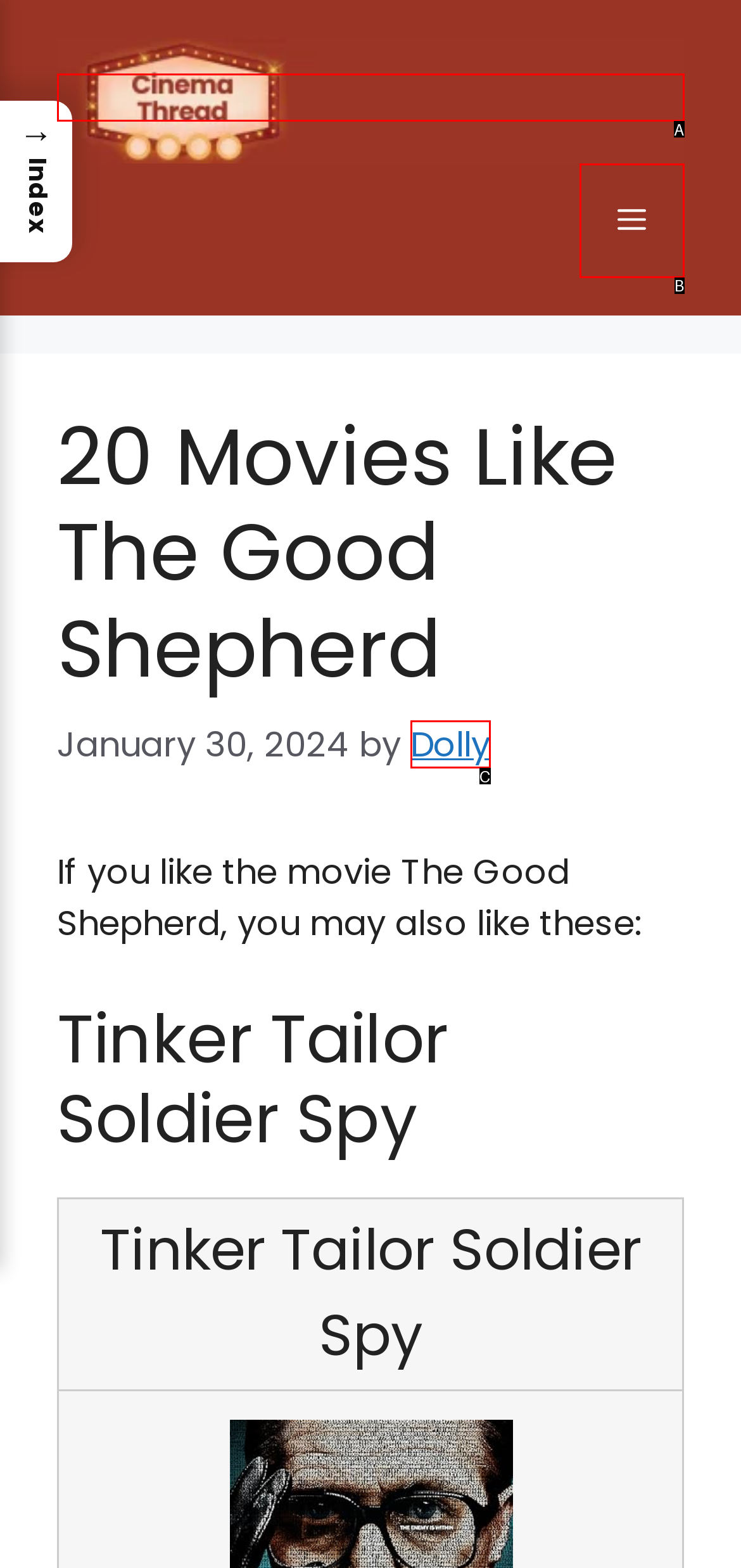Given the description: Menu, identify the HTML element that fits best. Respond with the letter of the correct option from the choices.

B